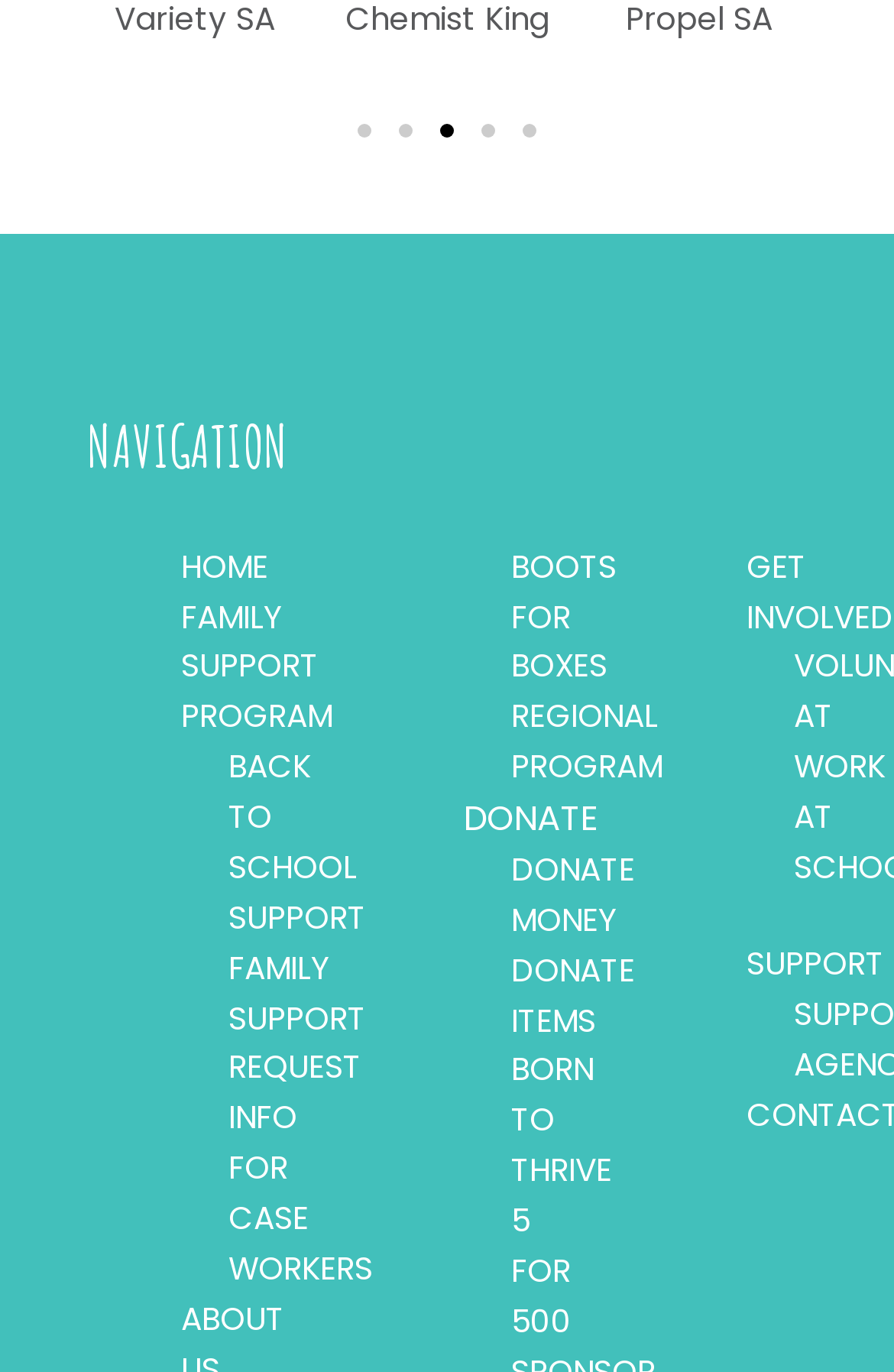Highlight the bounding box coordinates of the region I should click on to meet the following instruction: "Get involved at work".

[0.888, 0.501, 0.99, 0.57]